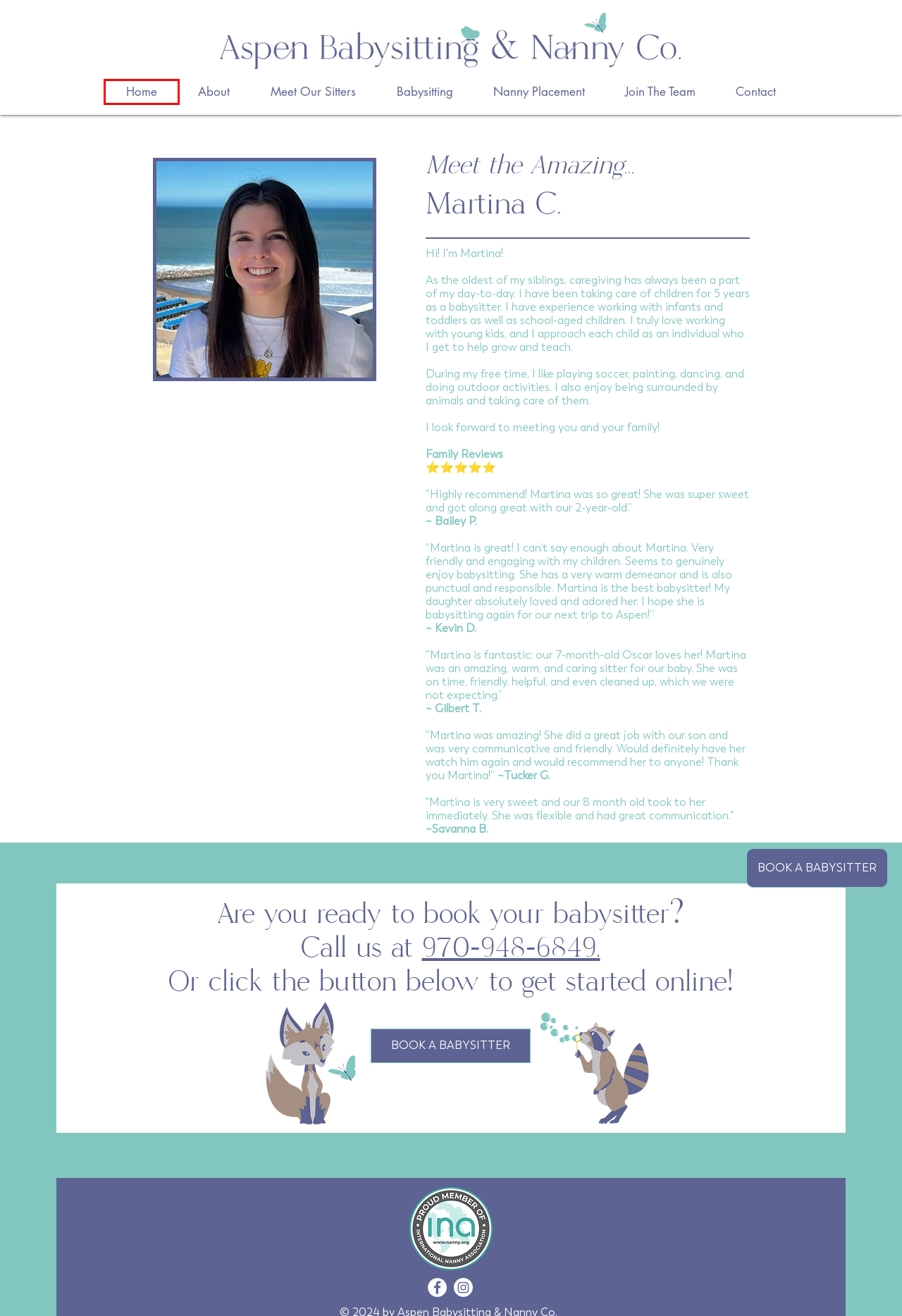You are given a screenshot of a webpage with a red rectangle bounding box. Choose the best webpage description that matches the new webpage after clicking the element in the bounding box. Here are the candidates:
A. About | Aspen Babysitting & Nanny Co | The Most Trusted Agency in The Valley
B. Contact | Aspen Babysitting & Nanny Co | The Most Trusted Agency in The Valley
C. Babysitting | Aspen Babysitting & Nanny Co | Most Trusted Agency in The Valley
D. Enginehire
E. Meet The Sitters | Aspen Babysitting Company | Aspen, Colorado
F. Join The Team | Aspen Babysitting & Nanny Co | Most Trusted Agency in The Valley
G. Aspen Babysitting & Nanny Co | The Most Trusted Agency in The Valley
H. Graphic Design St. Augustine | Ctrl + Alt Design

G